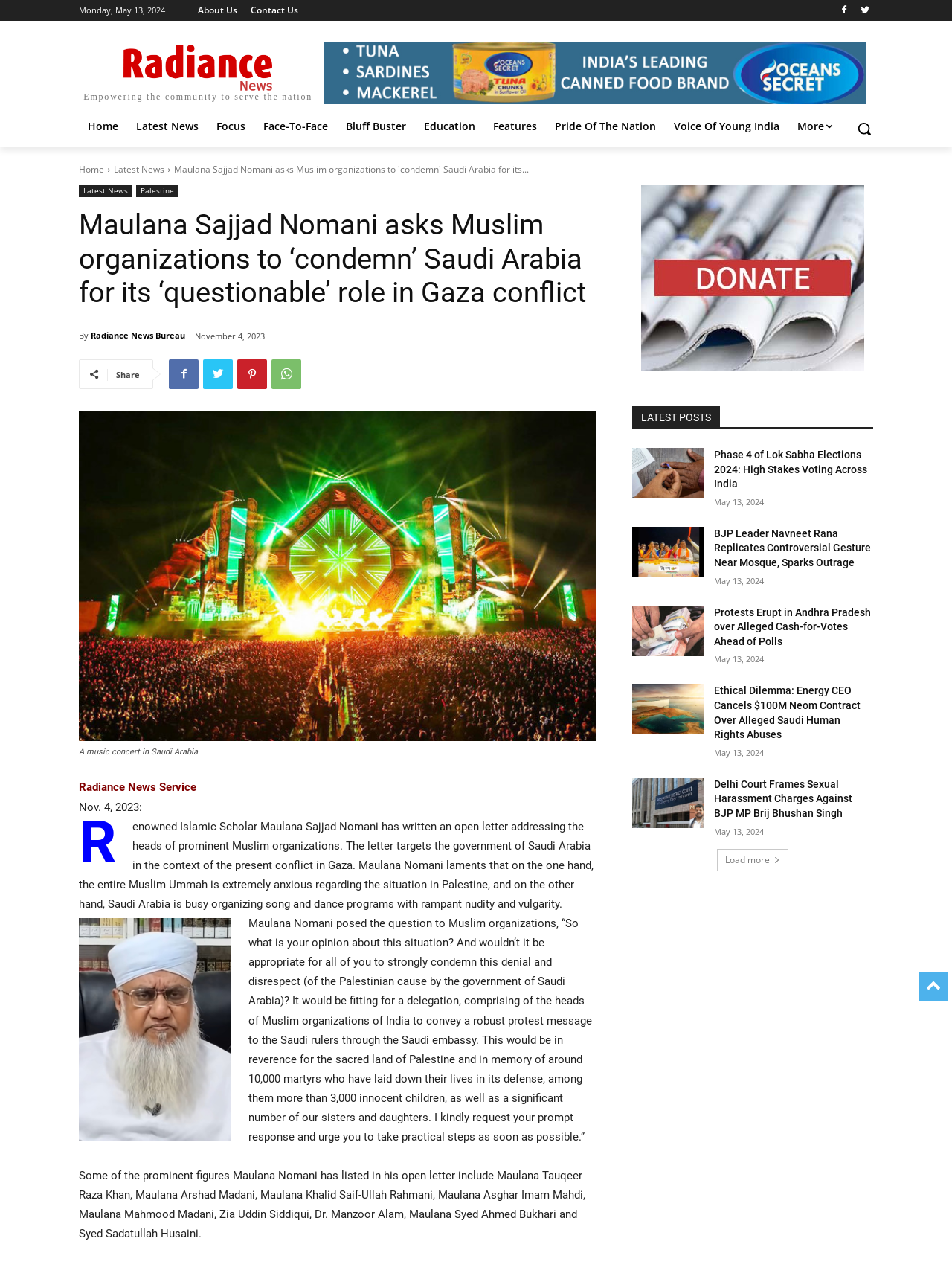What is the date of the latest news?
Please provide a detailed and comprehensive answer to the question.

I found the latest news section on the webpage, which contains multiple news articles. Each article has a date associated with it. The date of the latest news article is May 13, 2024, which is mentioned in the time element next to the article title.